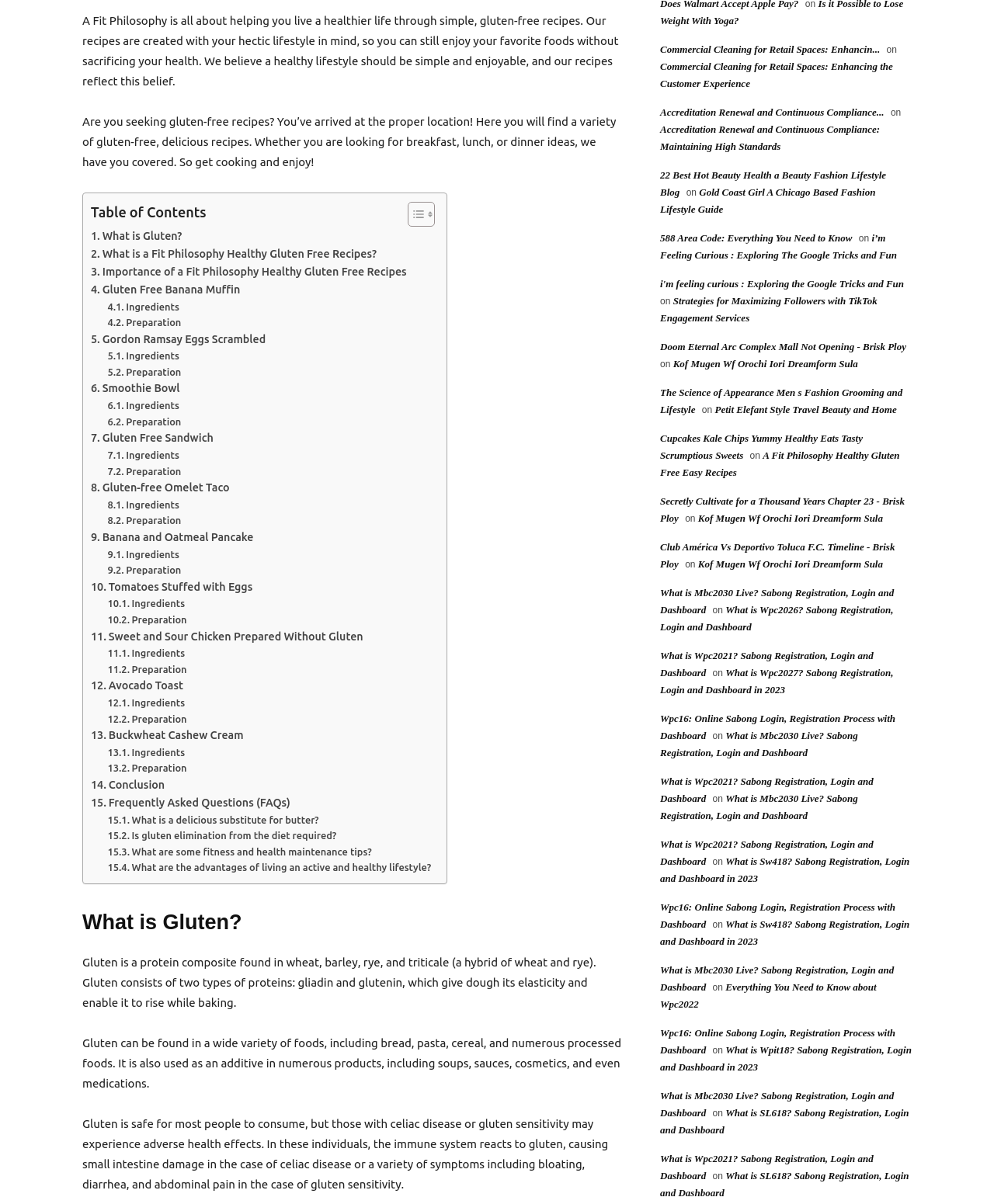Can you specify the bounding box coordinates of the area that needs to be clicked to fulfill the following instruction: "Read about 'What is Gluten?'"?

[0.091, 0.189, 0.183, 0.204]